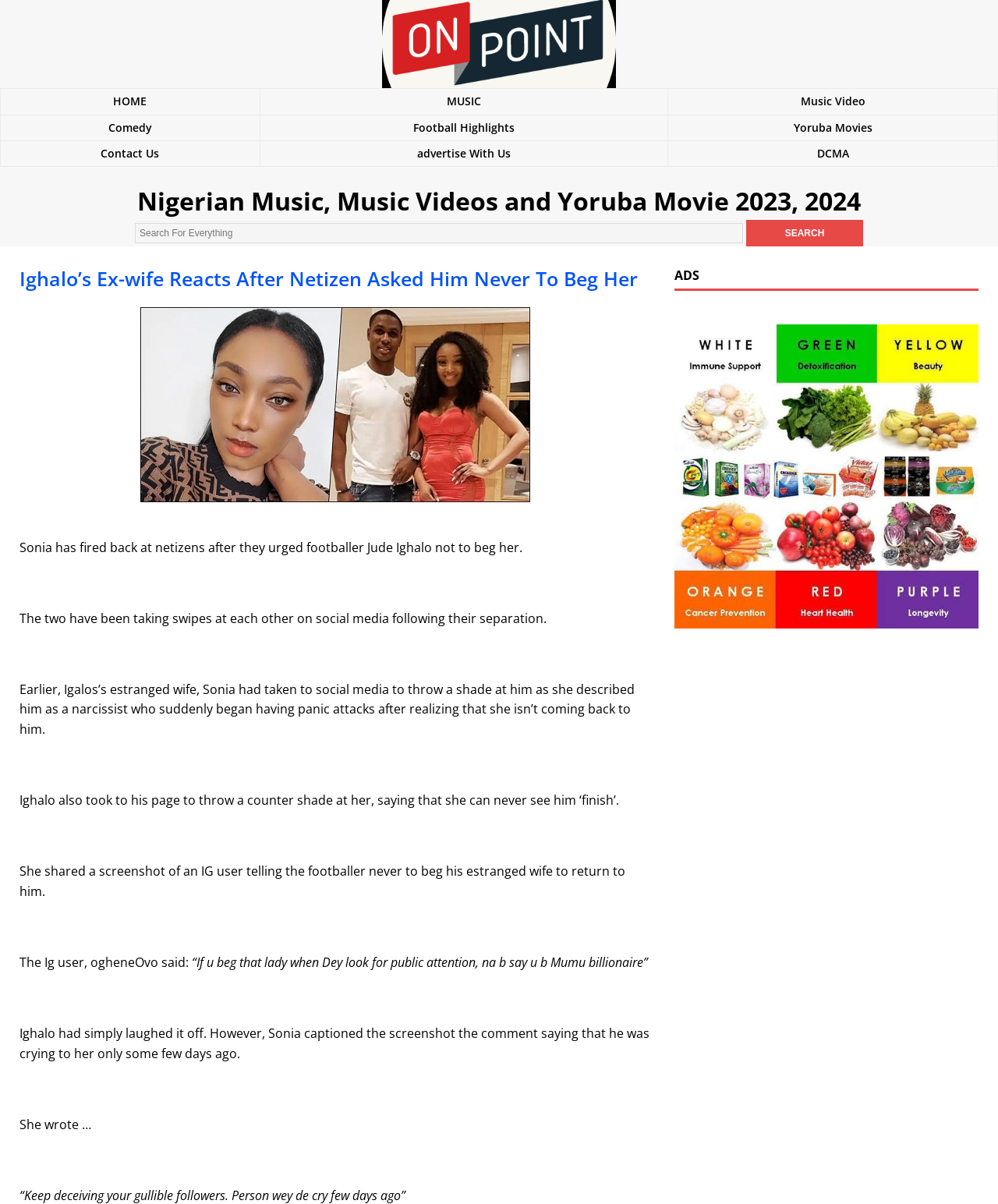Ascertain the bounding box coordinates for the UI element detailed here: "advertise With Us". The coordinates should be provided as [left, top, right, bottom] with each value being a float between 0 and 1.

[0.418, 0.121, 0.512, 0.133]